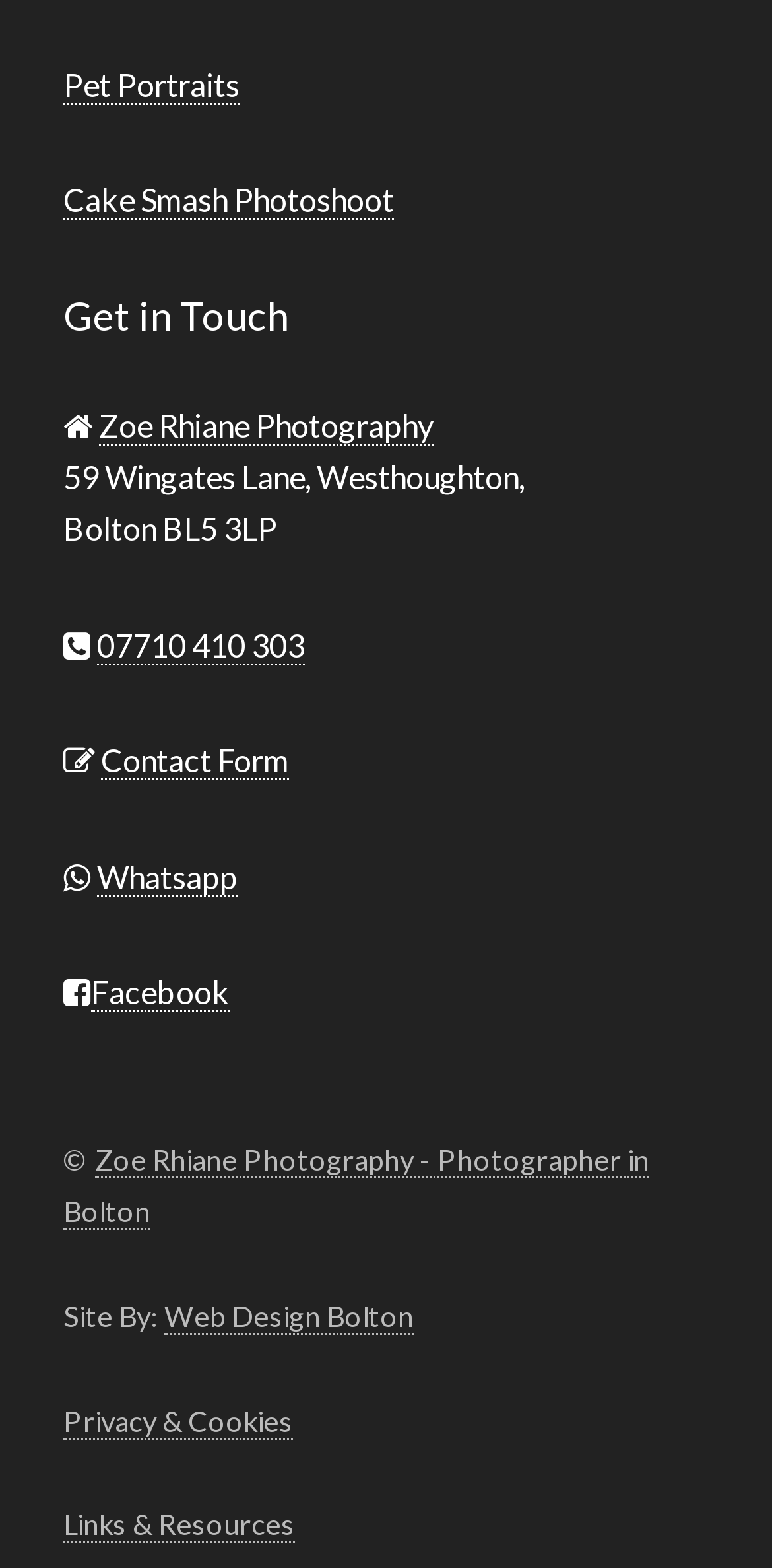Please analyze the image and provide a thorough answer to the question:
How can you contact the photographer?

The ways to contact the photographer can be found in the links '07710 410 303', 'Whatsapp', 'Contact Form', and 'Facebook' which are located near the top of the webpage.